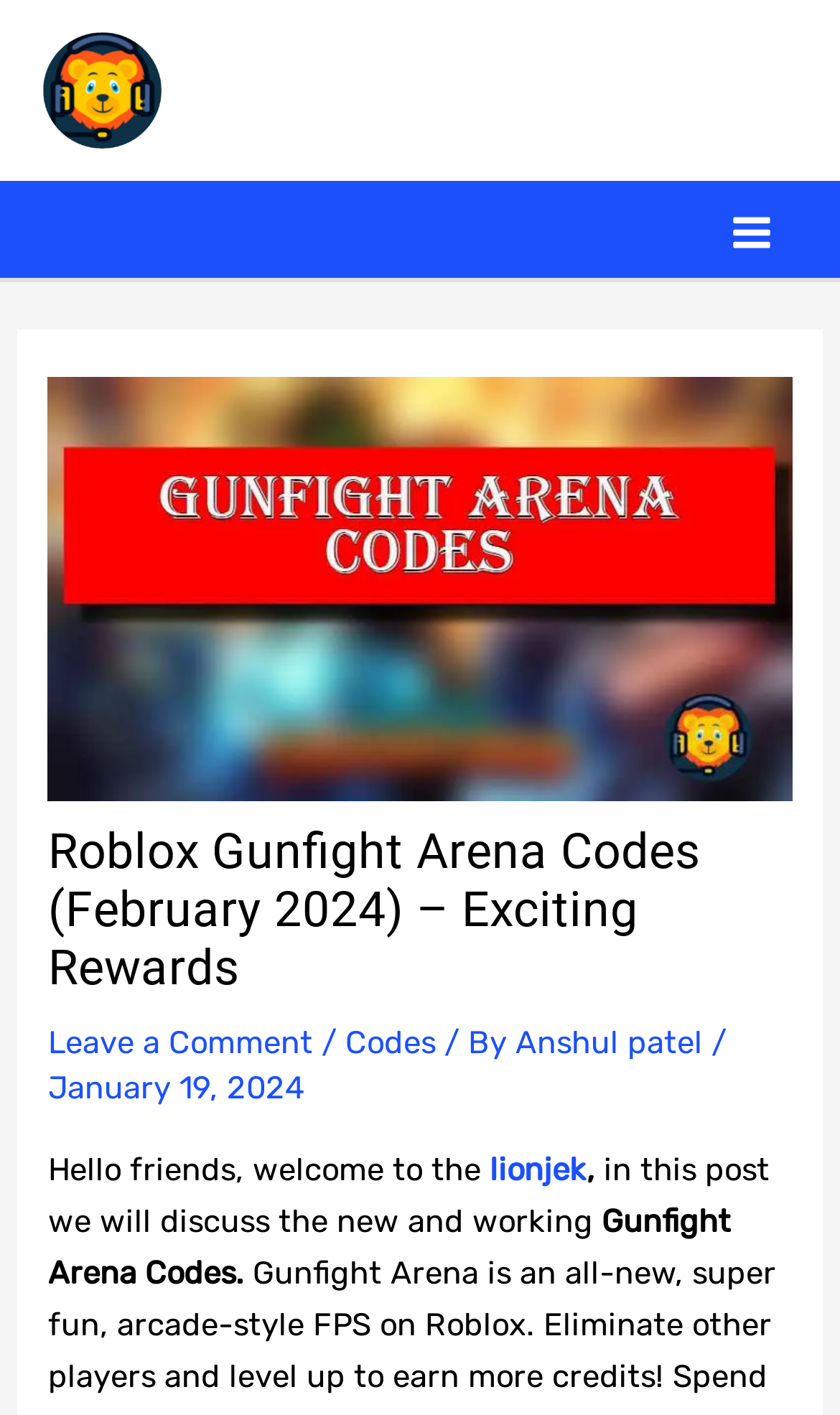Elaborate on the webpage's design and content in a detailed caption.

The webpage appears to be a blog post about Gunfight Arena Codes, specifically for the month of February 2024. At the top left corner, there is a logo of "Lionjek" which is a clickable link. To the right of the logo, there is a "Main Menu" button.

Below the logo and the button, there is a large header section that spans almost the entire width of the page. Within this section, there is an image with the text "Roblox Gunfight Arena Codes" and a heading that reads "Roblox Gunfight Arena Codes (February 2024) – Exciting Rewards". 

Underneath the heading, there are three links: "Leave a Comment", "Codes", and "Anshul patel", separated by forward slashes. The date "January 19, 2024" is also displayed in this section.

The main content of the post starts below this header section. The text begins with "Hello friends, welcome to the lionjek" and continues to explain that the post will discuss new and working Gunfight Arena Codes.